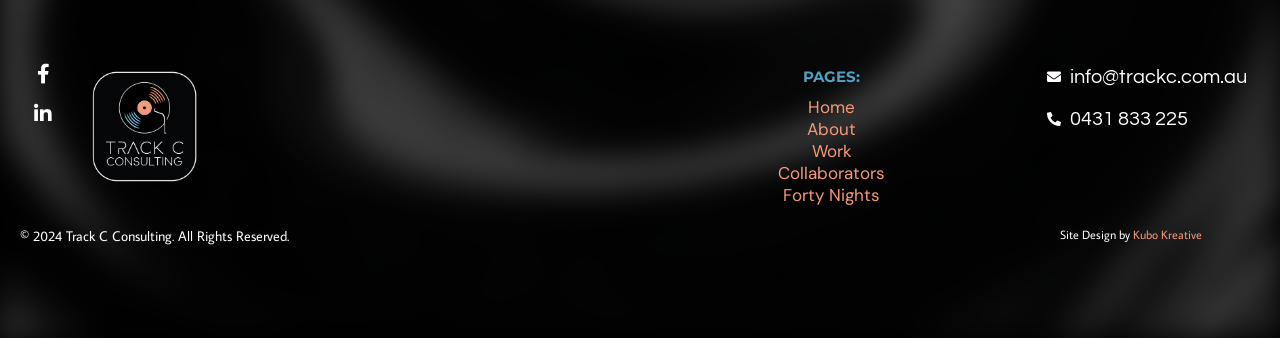How many links are under the 'PAGES:' heading?
Using the details shown in the screenshot, provide a comprehensive answer to the question.

I counted the links under the 'PAGES:' heading, which are 'Home', 'About', 'Work', 'Collaborators', and 'Forty Nights', and found that there are 5 links in total.